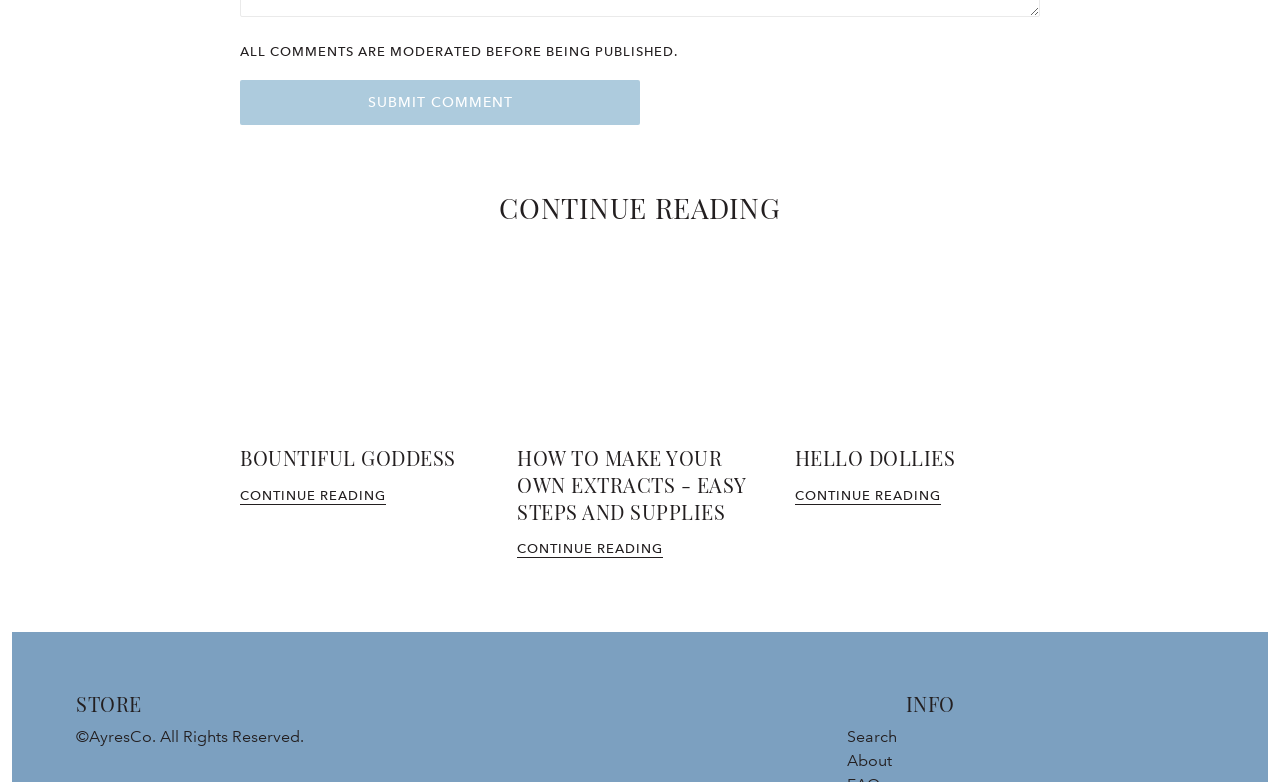Find the bounding box coordinates for the element described here: "Hello Dollies".

[0.621, 0.568, 0.746, 0.603]